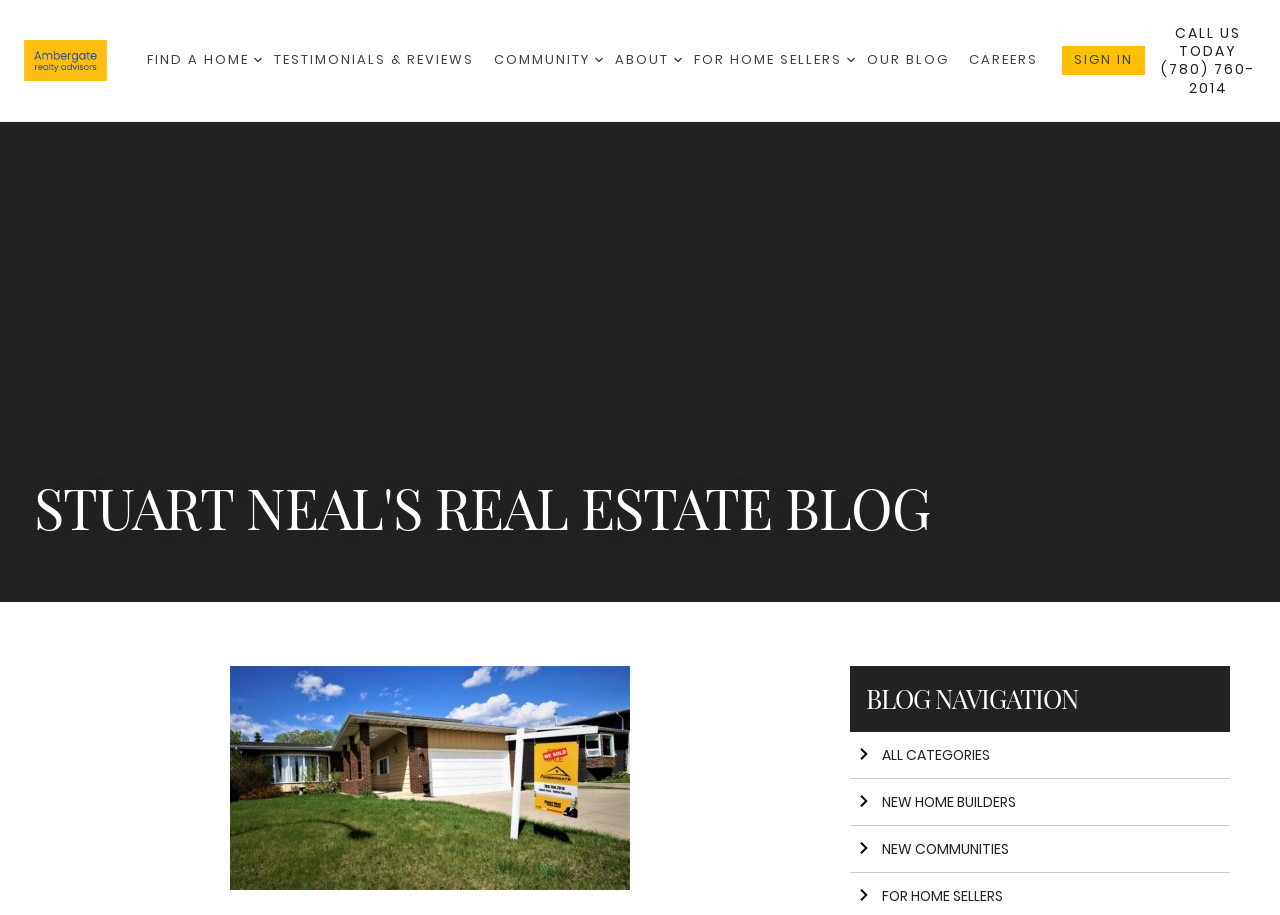Please provide a brief answer to the following inquiry using a single word or phrase:
What is the phone number to call?

(780) 760-2014